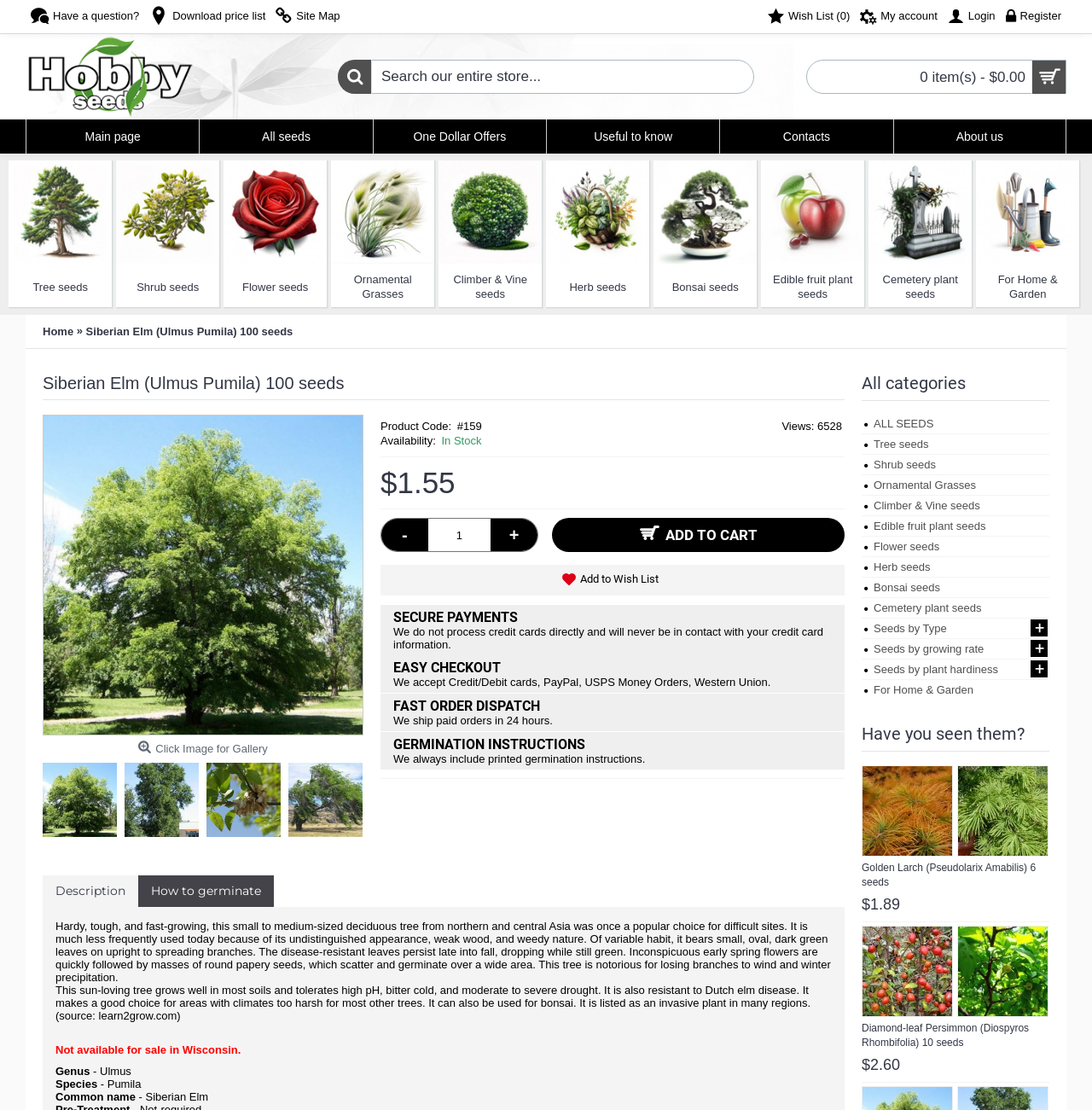Please indicate the bounding box coordinates for the clickable area to complete the following task: "Login to account". The coordinates should be specified as four float numbers between 0 and 1, i.e., [left, top, right, bottom].

[0.863, 0.0, 0.916, 0.031]